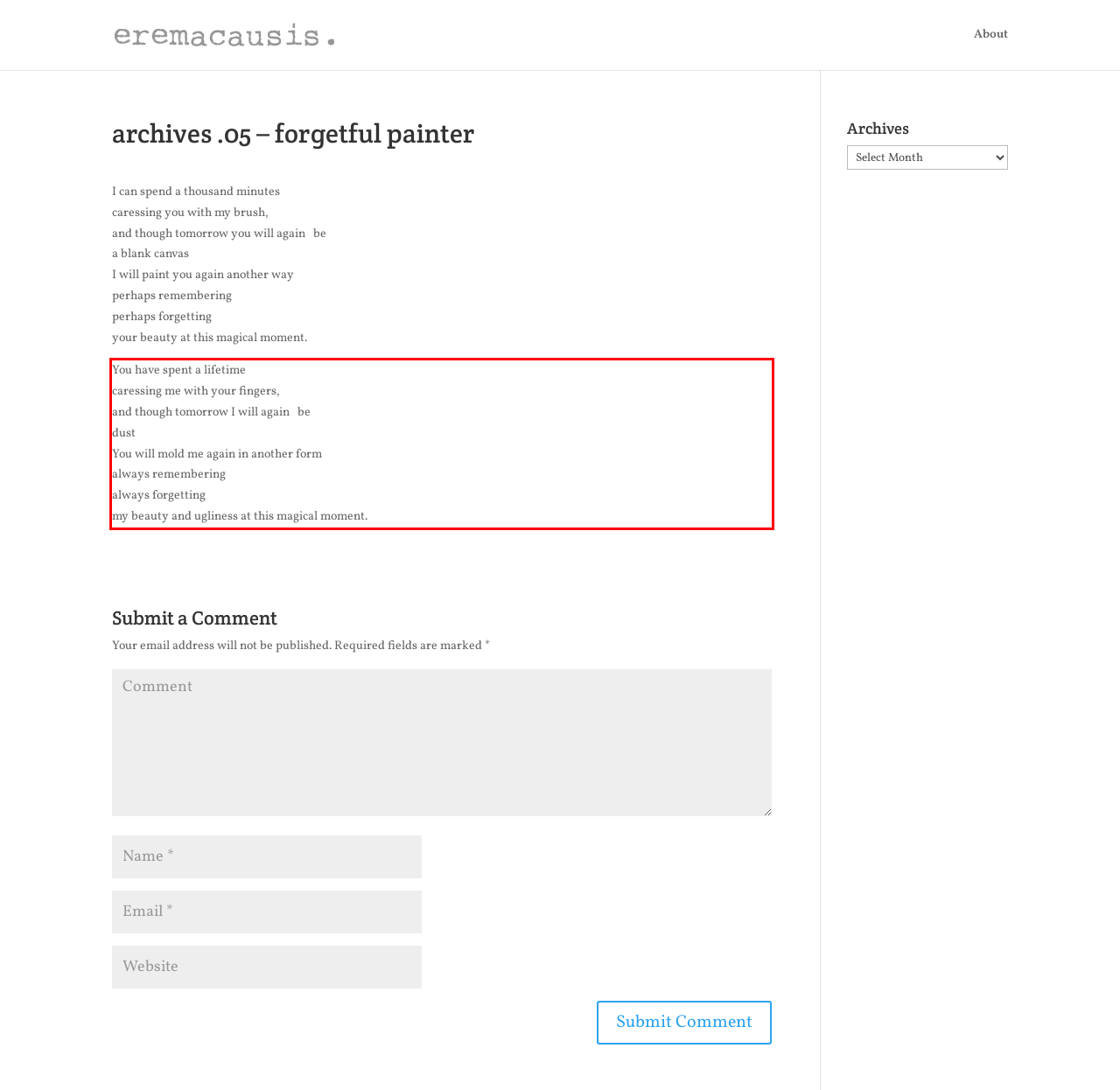Identify the text inside the red bounding box in the provided webpage screenshot and transcribe it.

You have spent a lifetime caressing me with your fingers, and though tomorrow I will again be dust You will mold me again in another form always remembering always forgetting my beauty and ugliness at this magical moment.